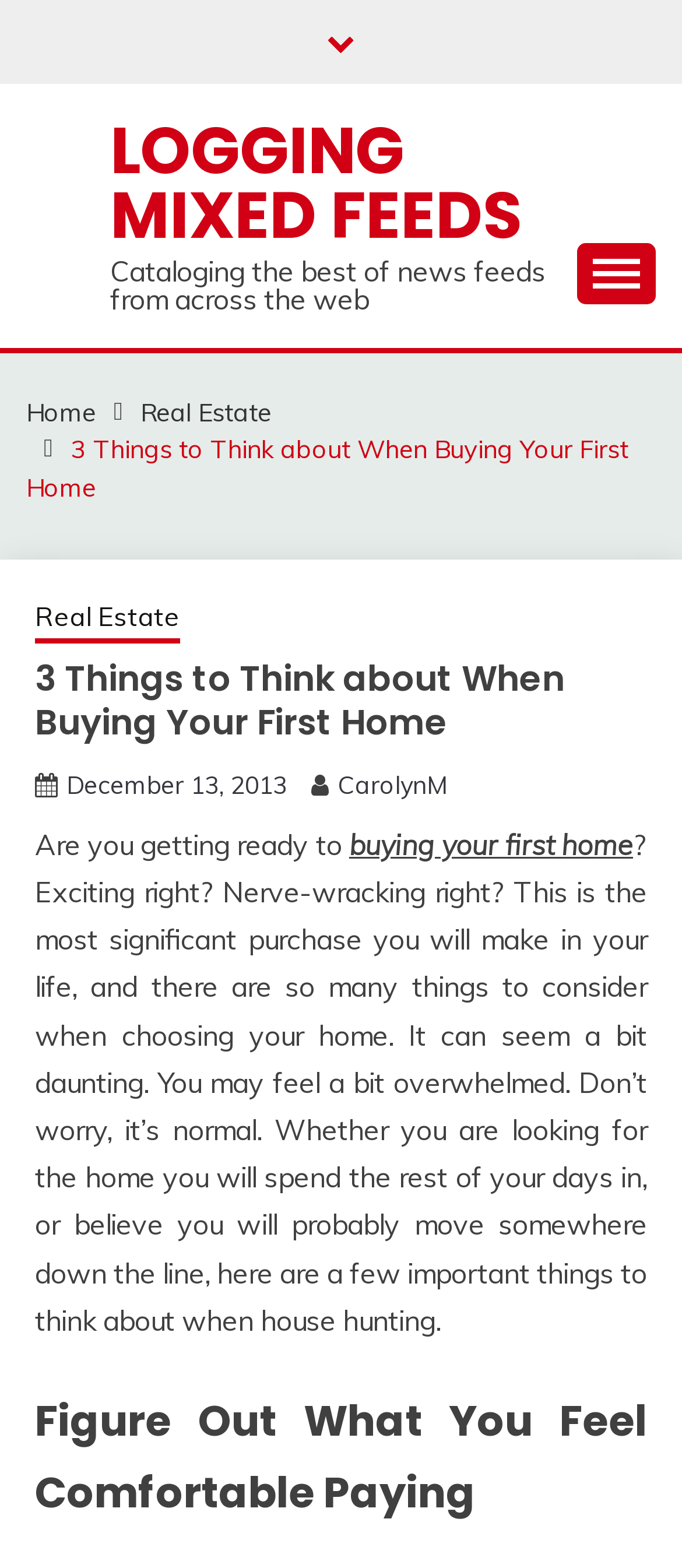Provide the bounding box coordinates for the specified HTML element described in this description: "December 13, 2013May 19, 2023". The coordinates should be four float numbers ranging from 0 to 1, in the format [left, top, right, bottom].

[0.097, 0.491, 0.421, 0.511]